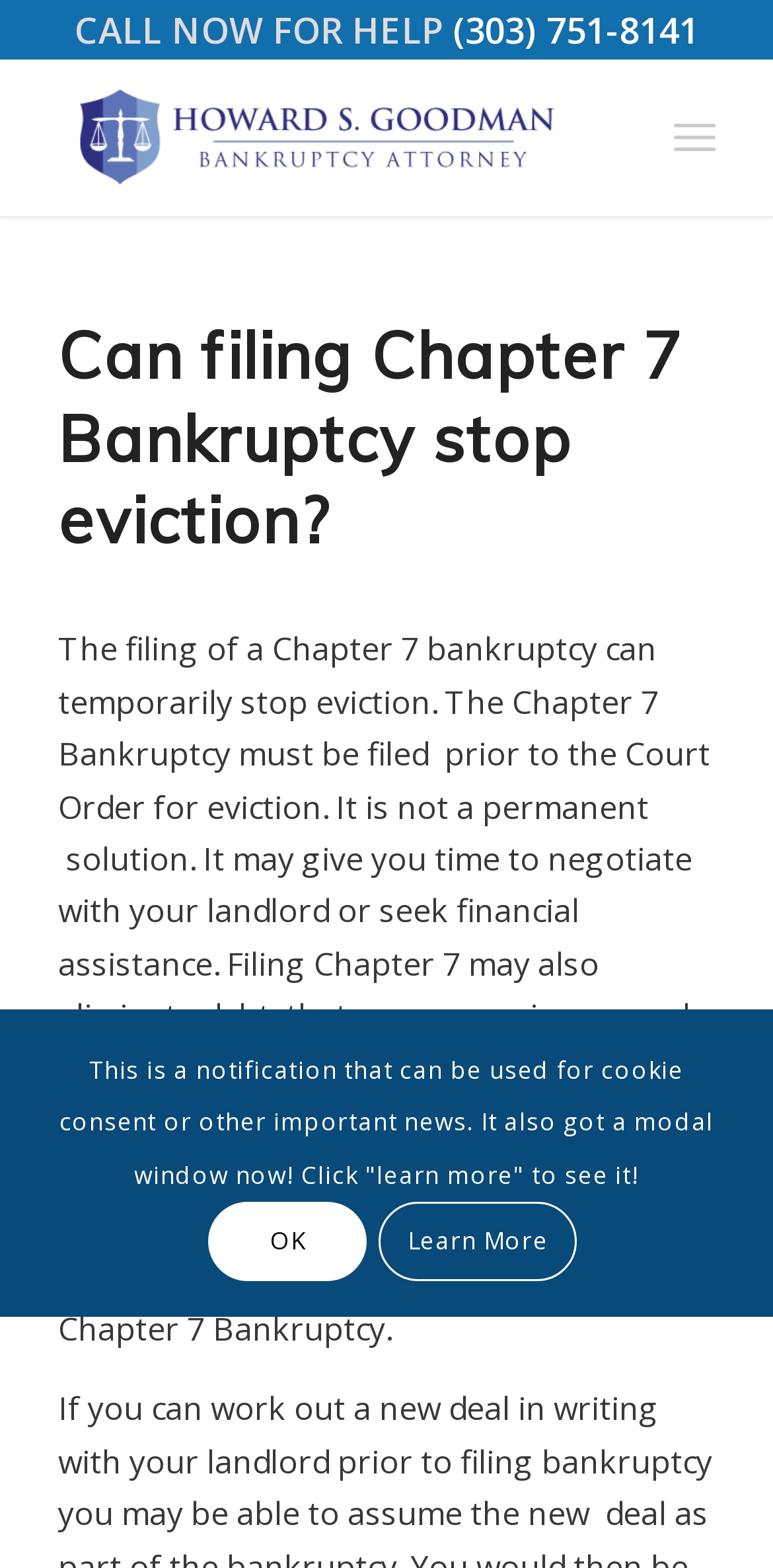What is the relationship between Chapter 7 Bankruptcy and debt?
Offer a detailed and full explanation in response to the question.

The webpage explains that filing Chapter 7 Bankruptcy may also eliminate debt that you are paying on, which can free up money for your rent.